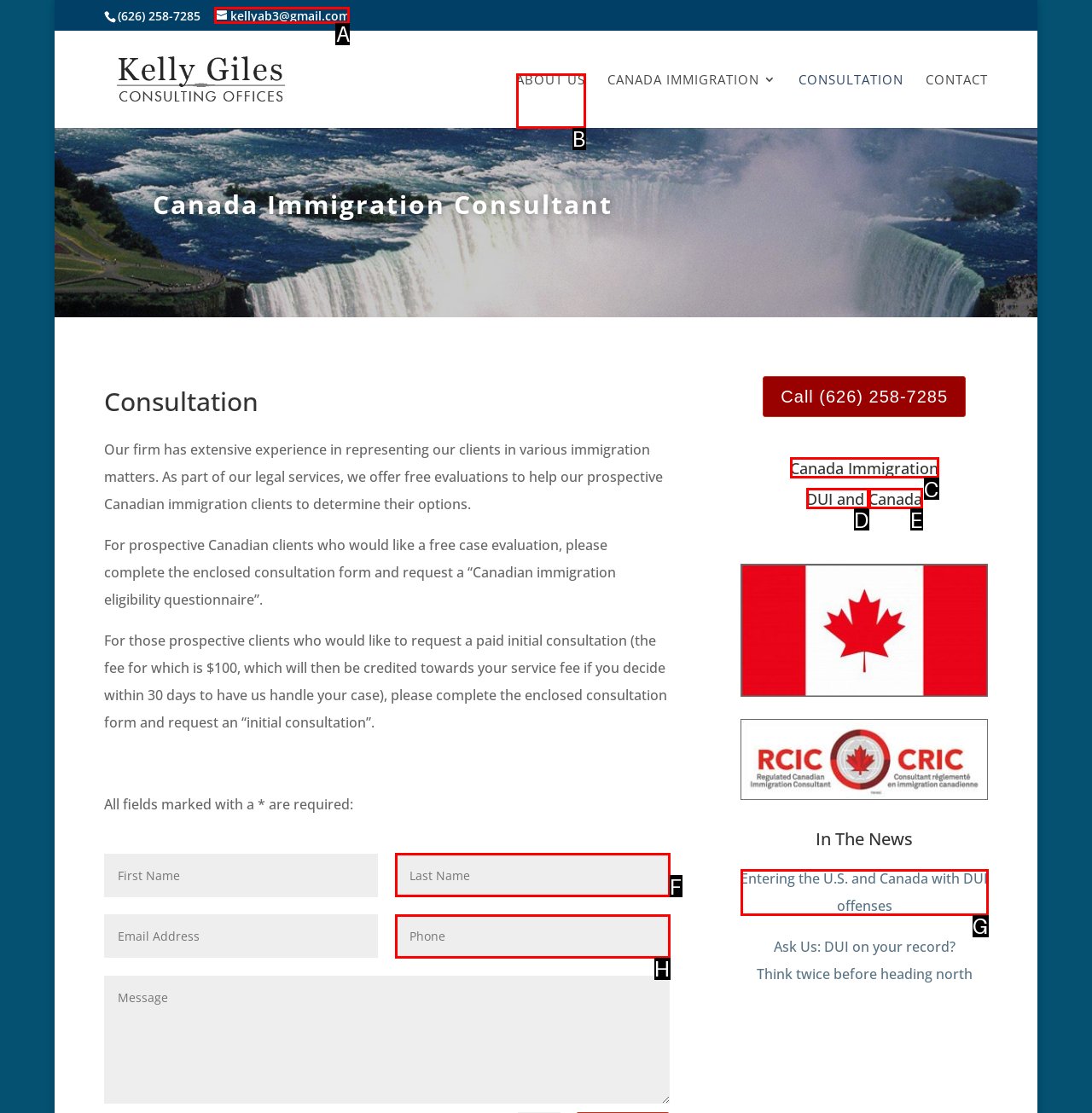Select the letter that corresponds to the description: Canada Immigration. Provide your answer using the option's letter.

C